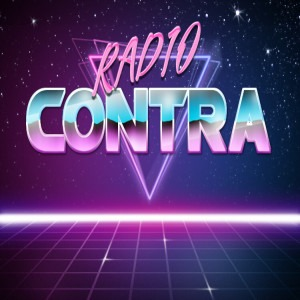Given the content of the image, can you provide a detailed answer to the question?
What pattern is at the bottom of the design?

A grid pattern at the bottom enhances the retro vibe, suggesting a digital landscape, which is a common visual element in retro-futuristic designs.